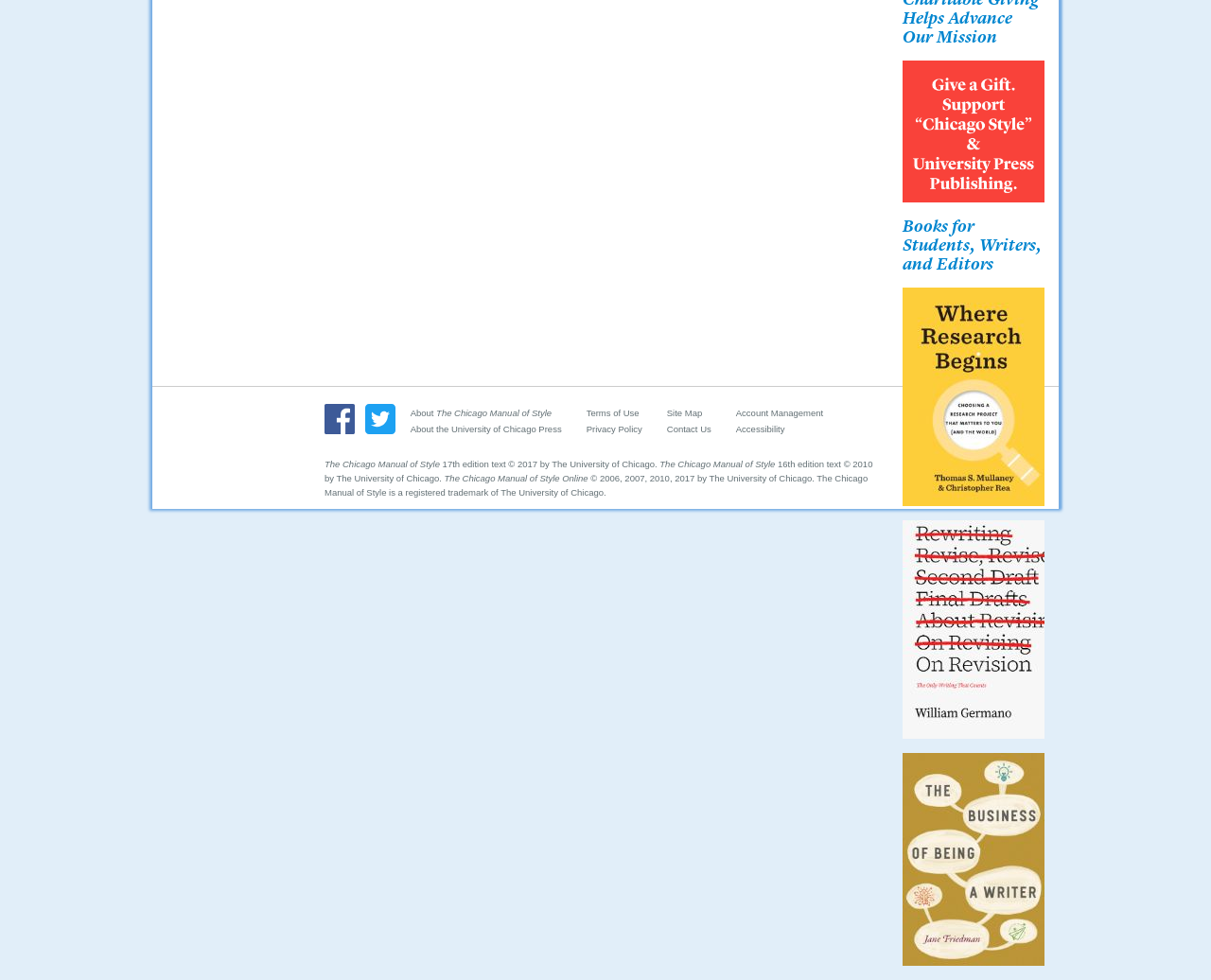Answer the following query concisely with a single word or phrase:
How many editions of the style manual are mentioned?

2